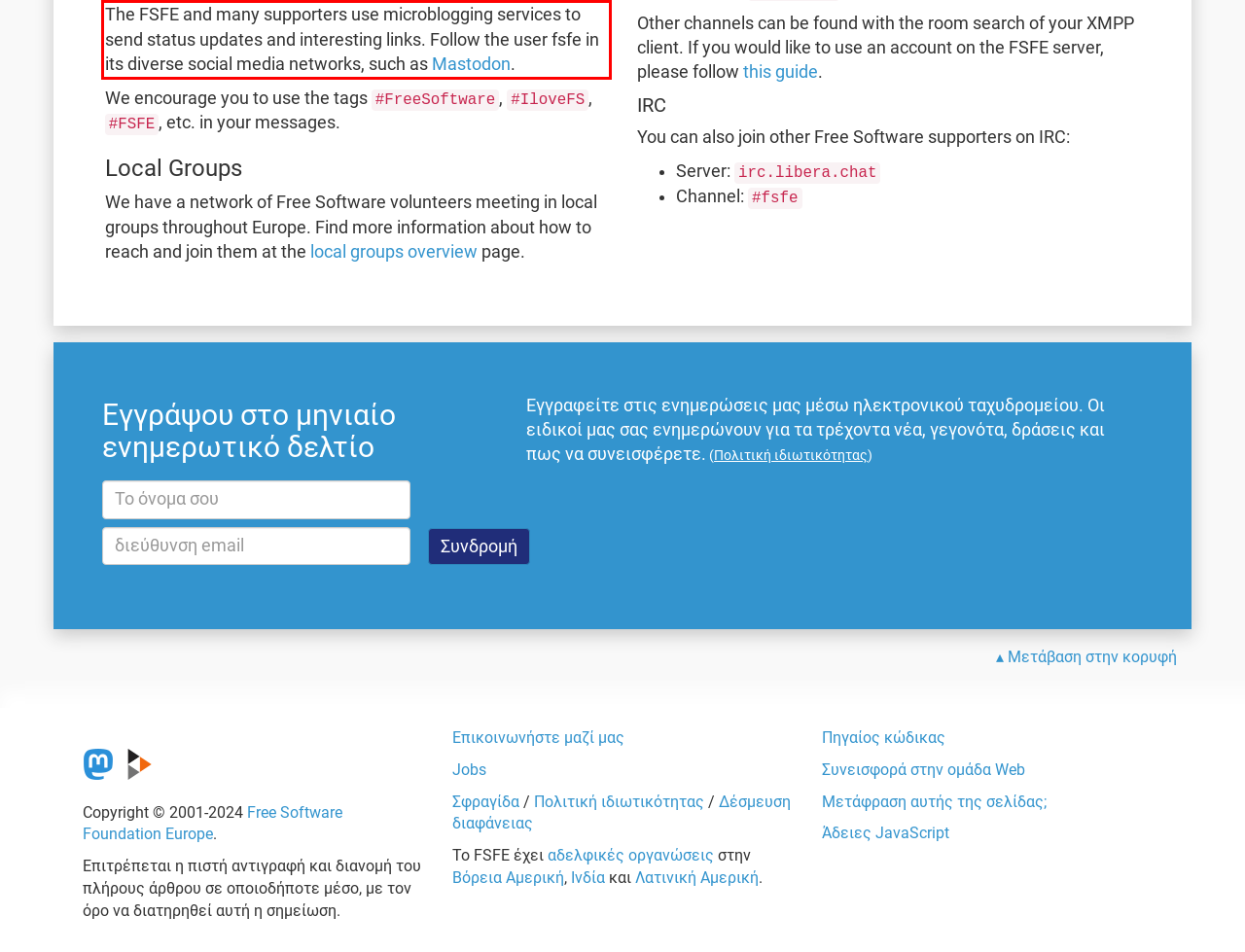You have a webpage screenshot with a red rectangle surrounding a UI element. Extract the text content from within this red bounding box.

The FSFE and many supporters use microblogging services to send status updates and interesting links. Follow the user fsfe in its diverse social media networks, such as Mastodon.